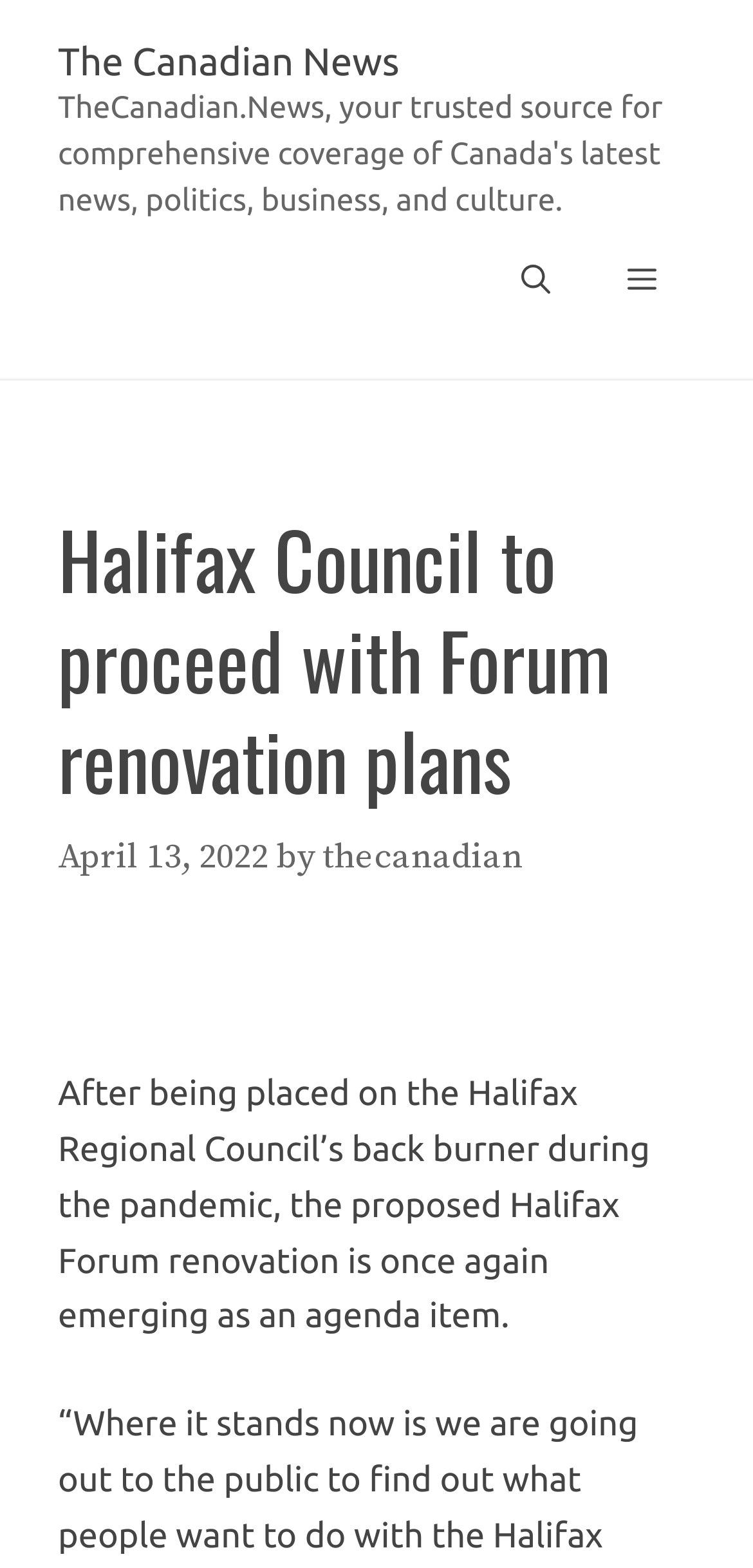What is the topic of the article?
Please provide a single word or phrase as your answer based on the image.

Halifax Forum renovation